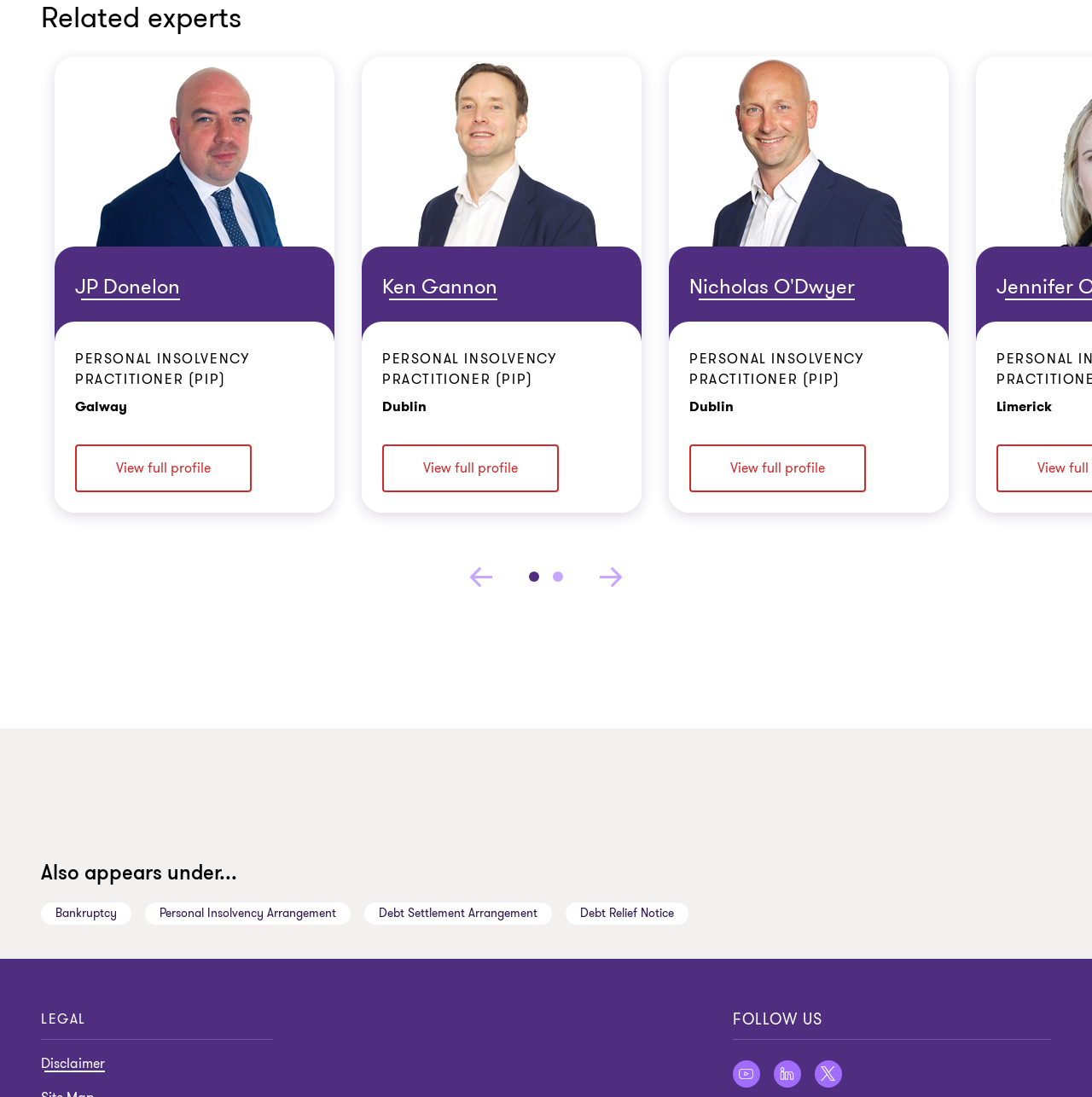Based on the element description title="Contact Us via Phone", identify the bounding box of the UI element in the given webpage screenshot. The coordinates should be in the format (top-left x, top-left y, bottom-right x, bottom-right y) and must be between 0 and 1.

[0.631, 0.393, 0.656, 0.418]